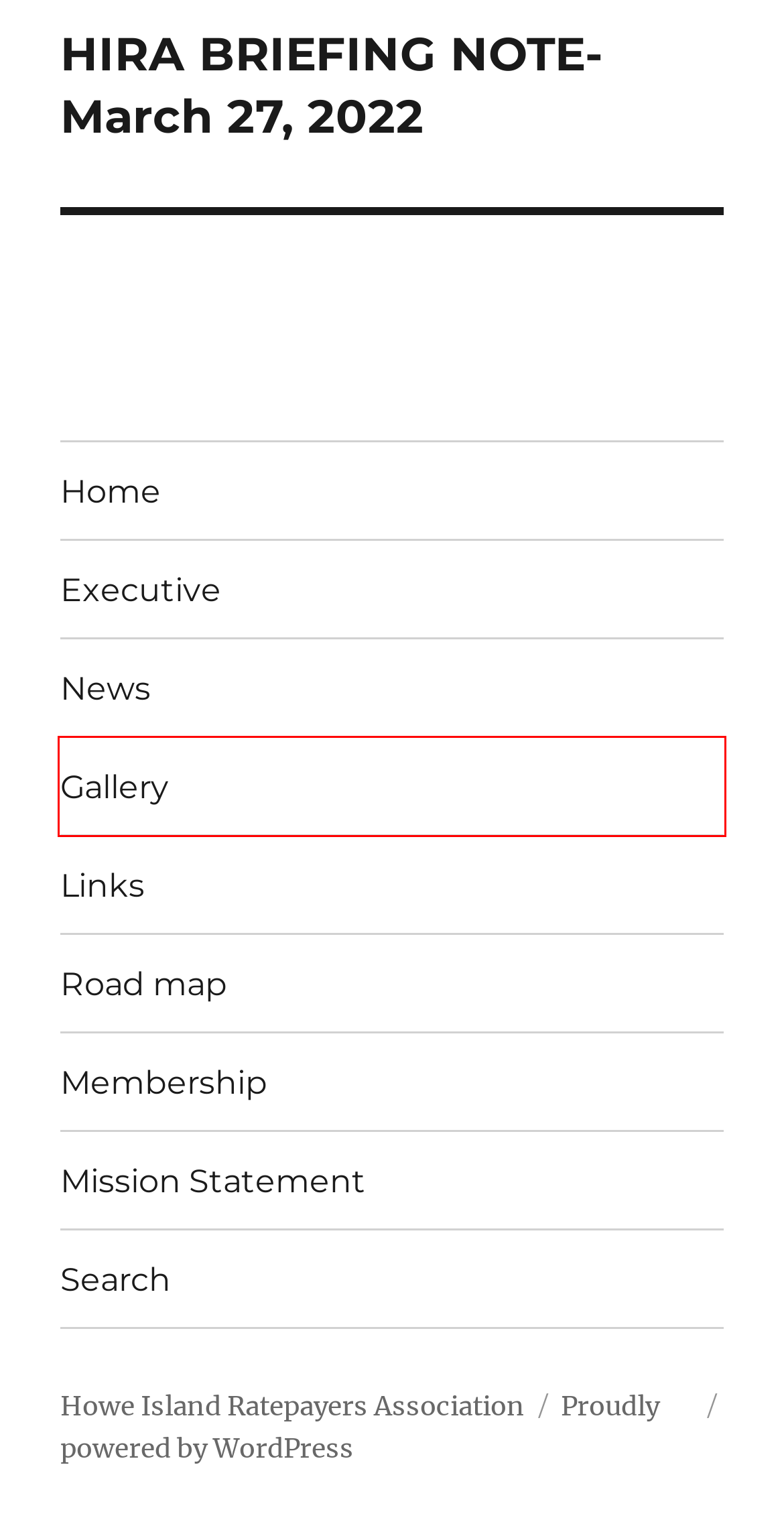Inspect the provided webpage screenshot, concentrating on the element within the red bounding box. Select the description that best represents the new webpage after you click the highlighted element. Here are the candidates:
A. Blog Tool, Publishing Platform, and CMS – WordPress.org
B. News – Howe Island Ratepayers Association
C. Mission Statement – Howe Island Ratepayers Association
D. Membership – Howe Island Ratepayers Association
E. Road map – Howe Island Ratepayers Association
F. Executive – Howe Island Ratepayers Association
G. Gallery – Howe Island Ratepayers Association
H. Search – Howe Island Ratepayers Association

G